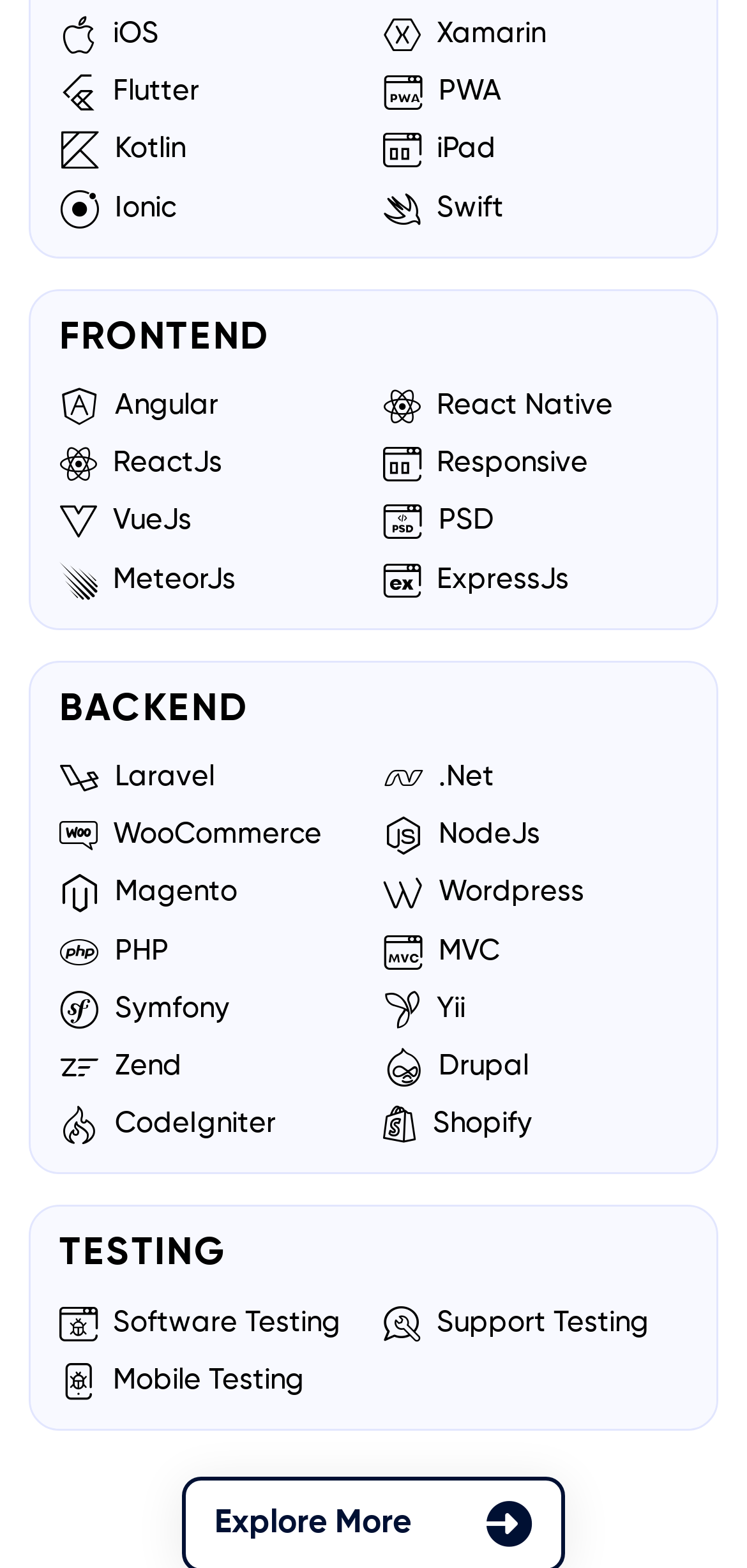Determine the bounding box coordinates of the clickable region to execute the instruction: "Click on iOS". The coordinates should be four float numbers between 0 and 1, denoted as [left, top, right, bottom].

[0.079, 0.009, 0.213, 0.034]